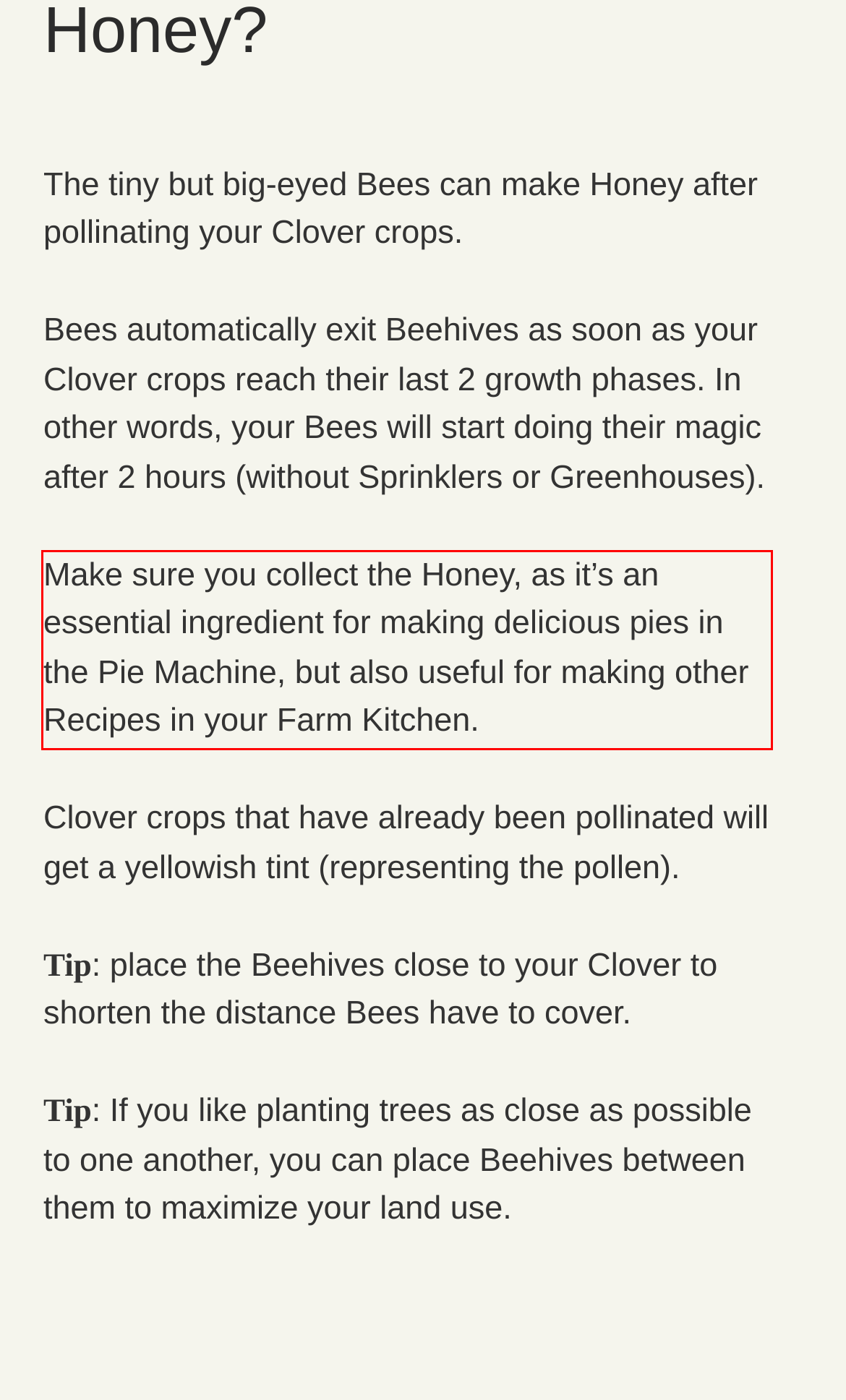Using the provided webpage screenshot, identify and read the text within the red rectangle bounding box.

Make sure you collect the Honey, as it’s an essential ingredient for making delicious pies in the Pie Machine, but also useful for making other Recipes in your Farm Kitchen.